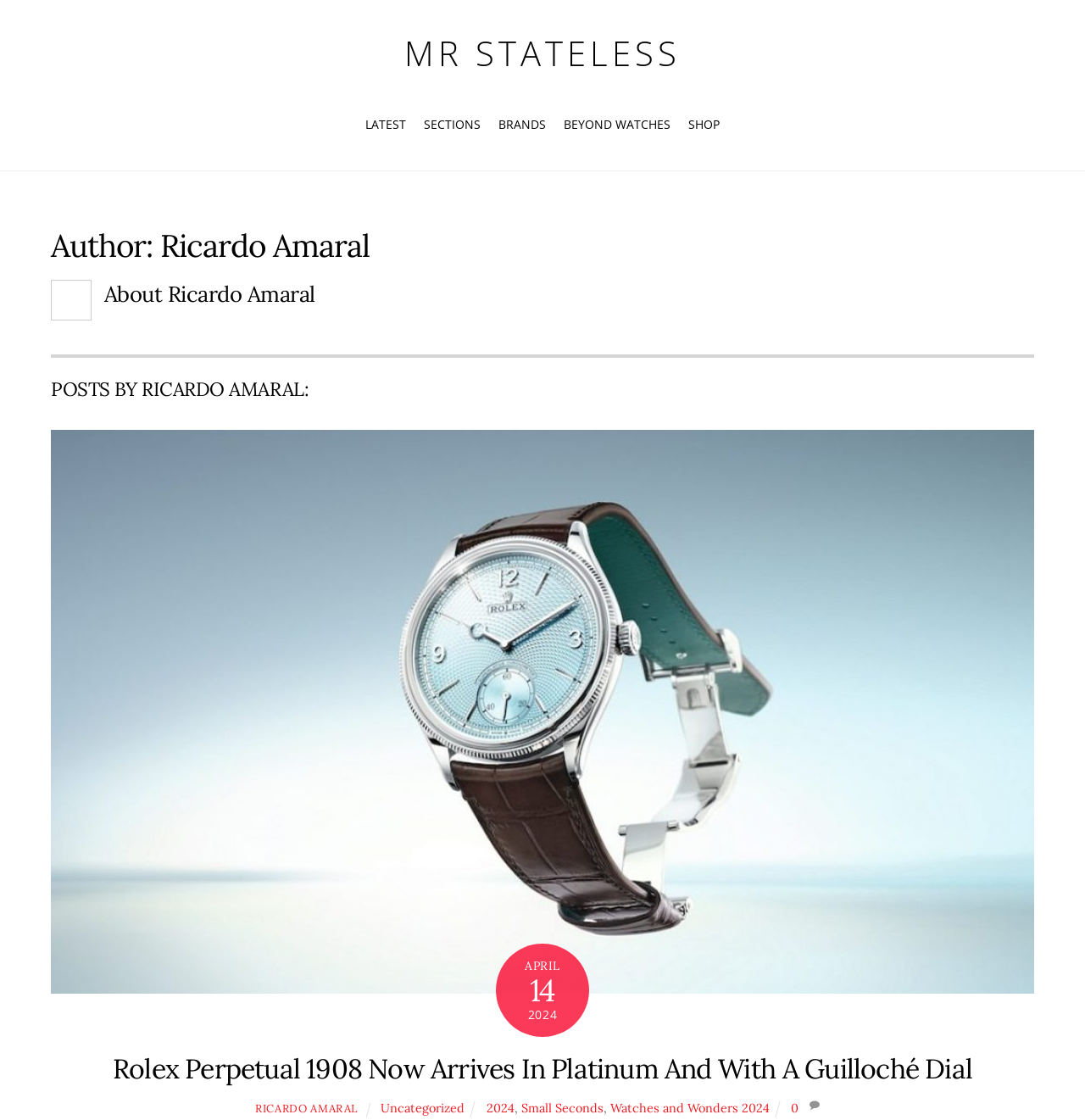Please identify the bounding box coordinates of the element that needs to be clicked to perform the following instruction: "go to MR STATELESS page".

[0.373, 0.027, 0.627, 0.068]